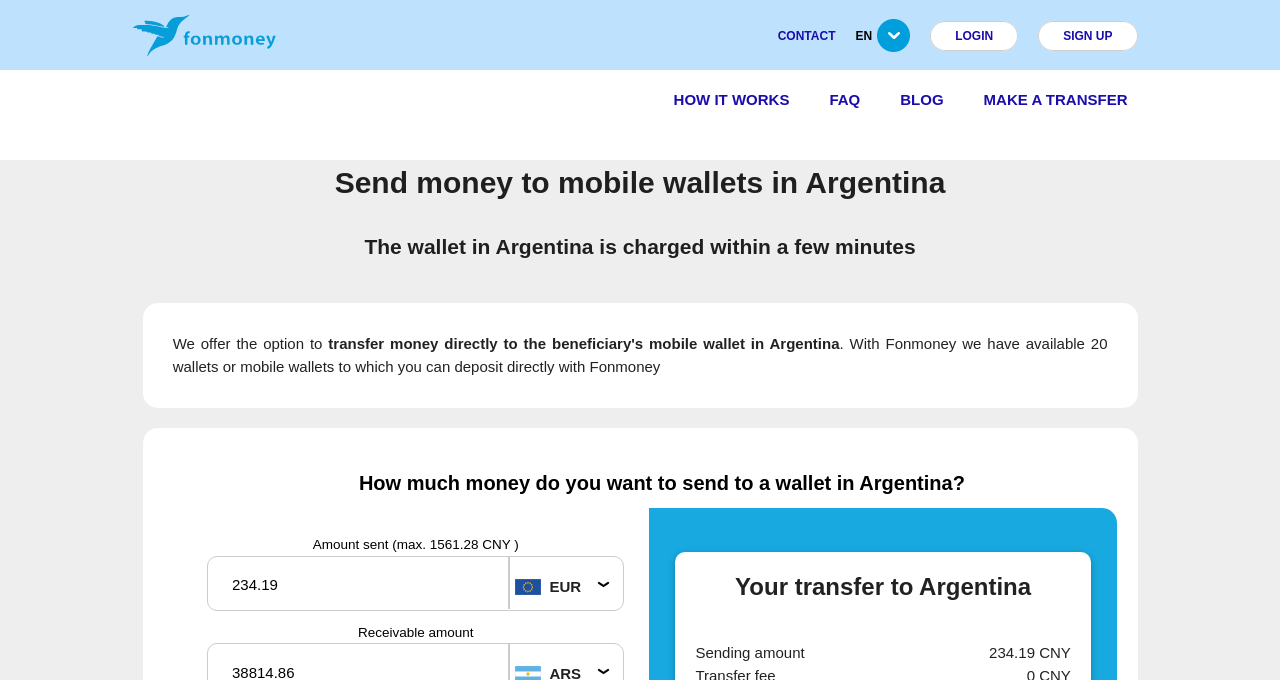What is the maximum amount that can be sent?
Please analyze the image and answer the question with as much detail as possible.

The webpage specifies that the maximum amount that can be sent is 1561.28 CNY, as indicated in the 'Amount sent' section.